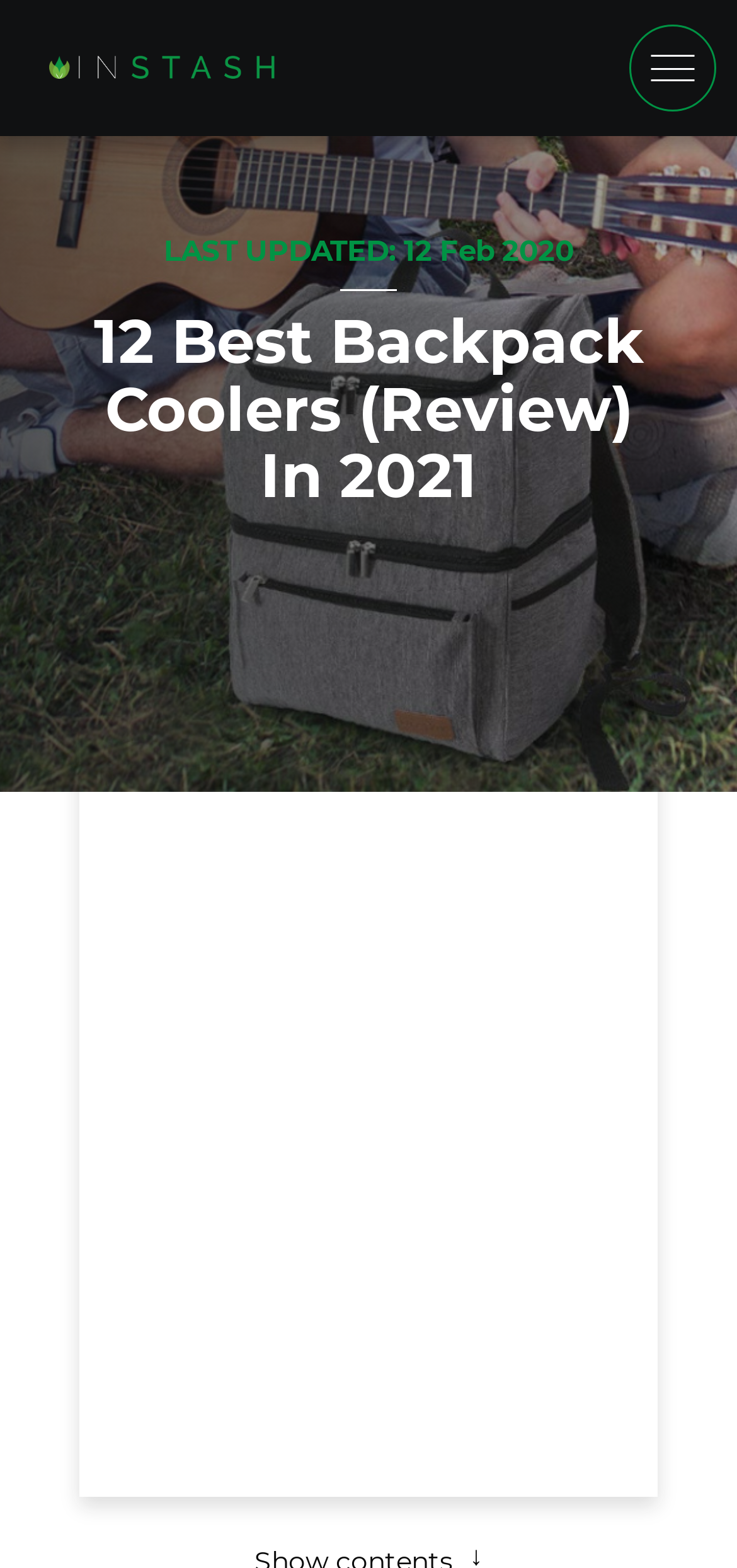How many backpack coolers are reviewed?
Answer the question with a single word or phrase by looking at the picture.

3